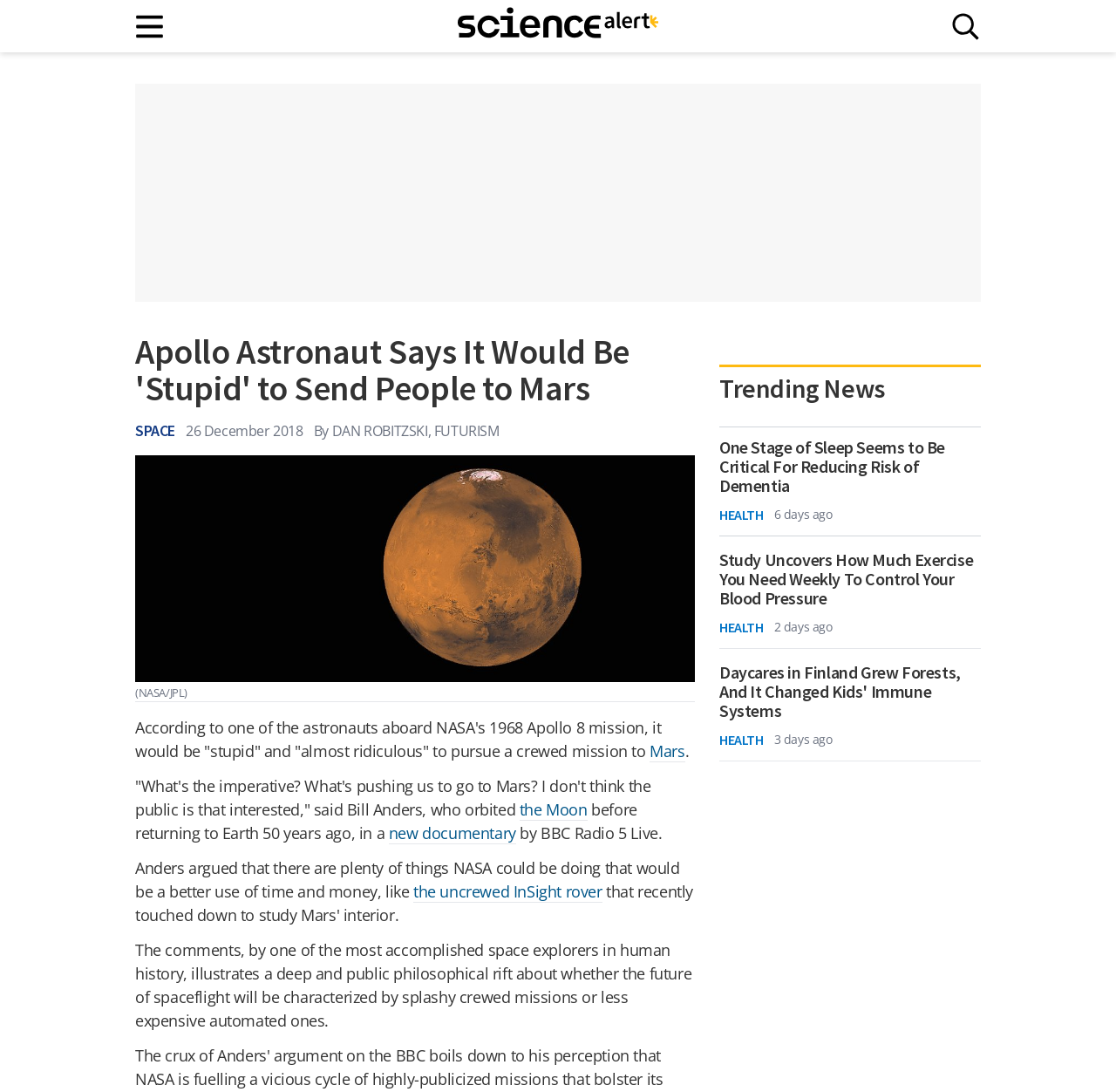Please identify the bounding box coordinates of the clickable area that will fulfill the following instruction: "Search for something". The coordinates should be in the format of four float numbers between 0 and 1, i.e., [left, top, right, bottom].

[0.852, 0.01, 0.879, 0.038]